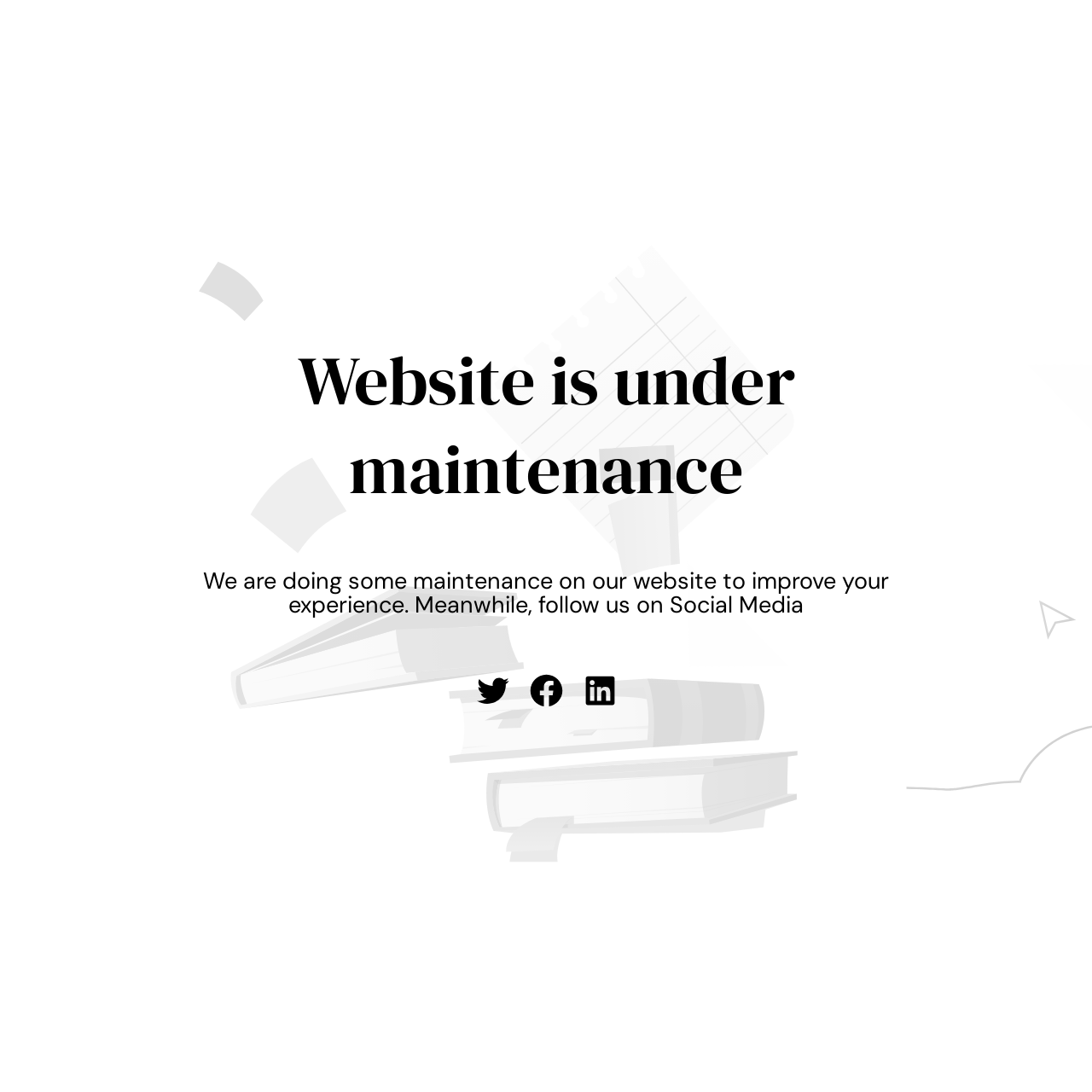What is the main title displayed on this webpage?

Website is under maintenance